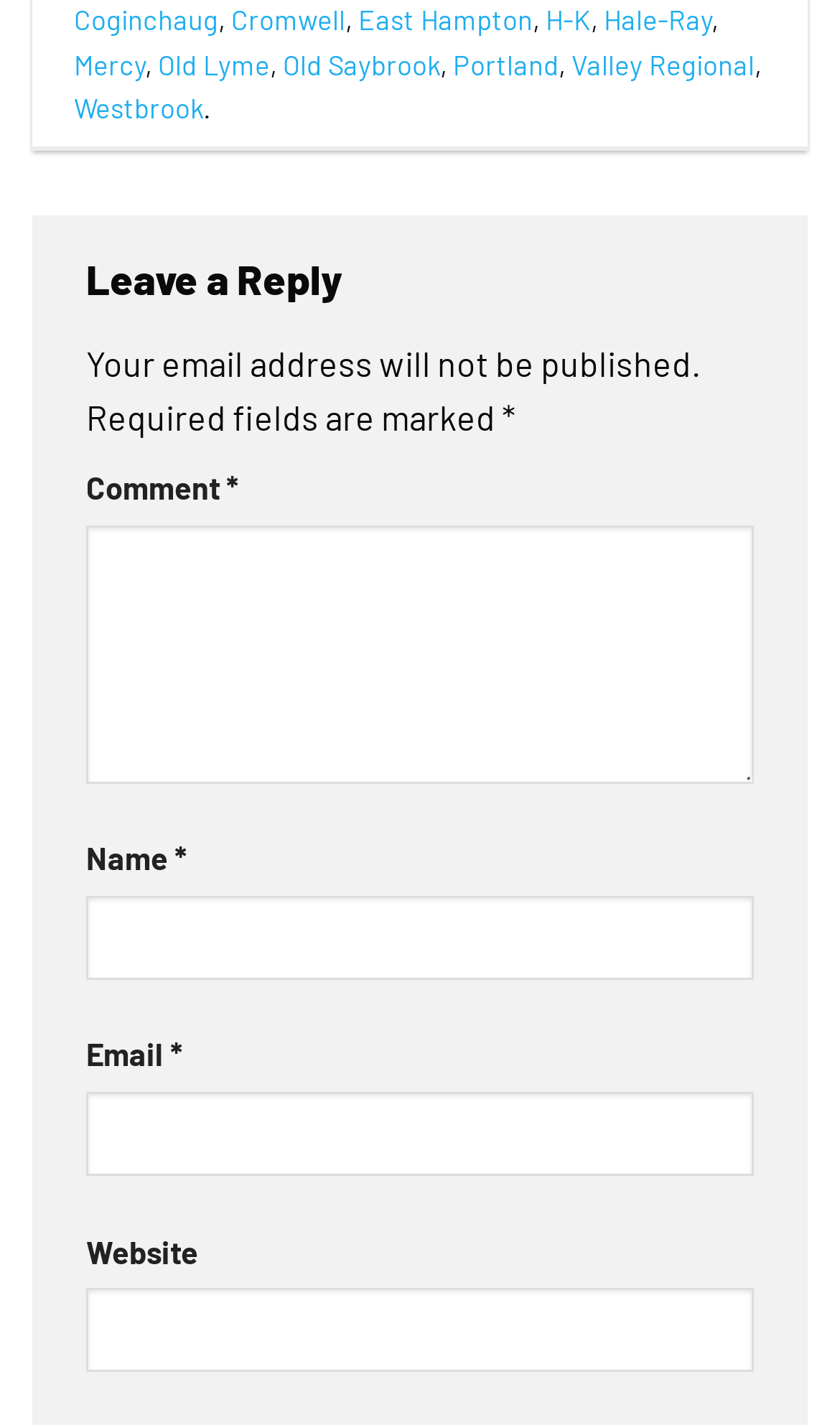Utilize the information from the image to answer the question in detail:
Is the 'Website' field required in the comment form?

I examined the comment form and found that the 'Website' field is not marked with an asterisk, which indicates that it is not a required field.